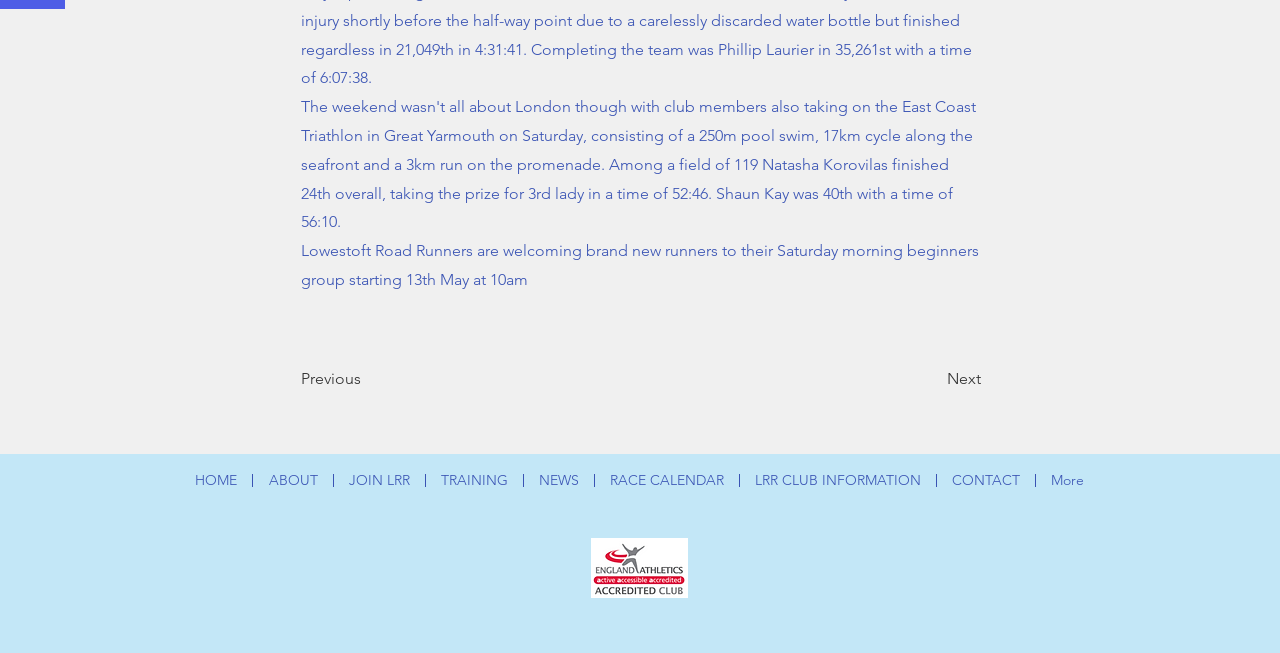Given the element description LRR CLUB INFORMATION, identify the bounding box coordinates for the UI element on the webpage screenshot. The format should be (top-left x, top-left y, bottom-right x, bottom-right y), with values between 0 and 1.

[0.577, 0.725, 0.731, 0.744]